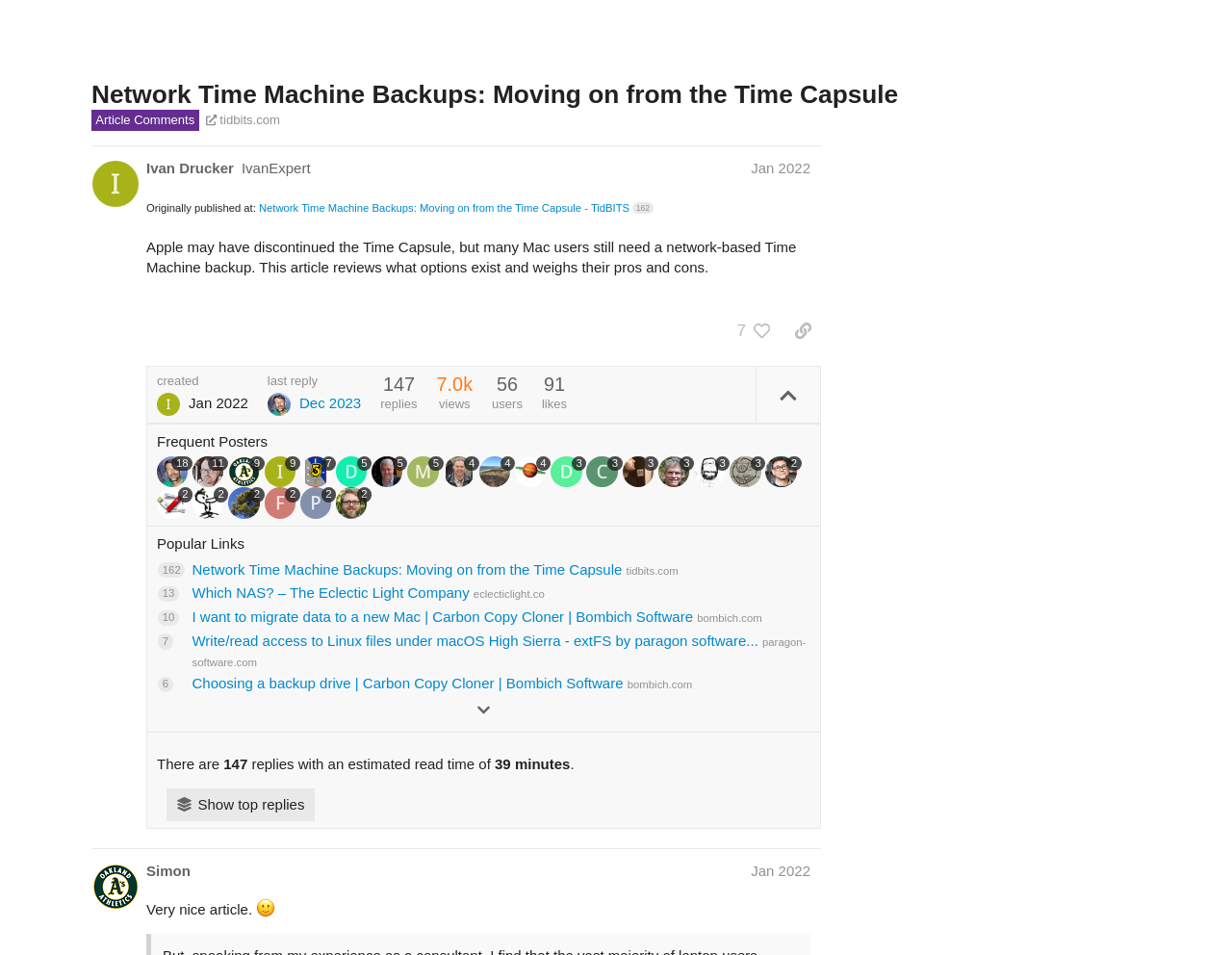Write an extensive caption that covers every aspect of the webpage.

This webpage is an article discussion forum, specifically a comments section for an article about network time machine backups. At the top, there is a header section with a link to "TidBITS Talk" and an image of the same name. Below this, there is a heading that displays the title of the article, "Network Time Machine Backups: Moving on from the Time Capsule". 

To the right of the title, there are links to "Article Comments" and "tidbits.com", as well as buttons for "Log In" and "Search". Further to the right, there are links to "Jan 2022" and "Dec 2023", which likely represent dates related to the article or comments.

The main content of the page is divided into two sections, each representing a comment or post from a user. The first post is from a user named "Panda" and is dated January 2022. The post discusses the user's experience with a Mac utility called ExtFS 7 and its availability on the Paragon page. The post also mentions the user's success in formatting an SSD in Ext4 on an Asus router.

The second post is from a user named "Neil Laubenthal" and is also dated January 2022. This post expresses the user's frustration with Time Machine over the network, citing unreliability and failure to find the destination or complete backups. The user describes their alternative solution using CarbonCopyCloner and remote Mac destinations, which has worked perfectly for months.

Both posts have buttons to like the post, copy a link to the post, and view replies. The second post has two replies, which are not displayed by default.